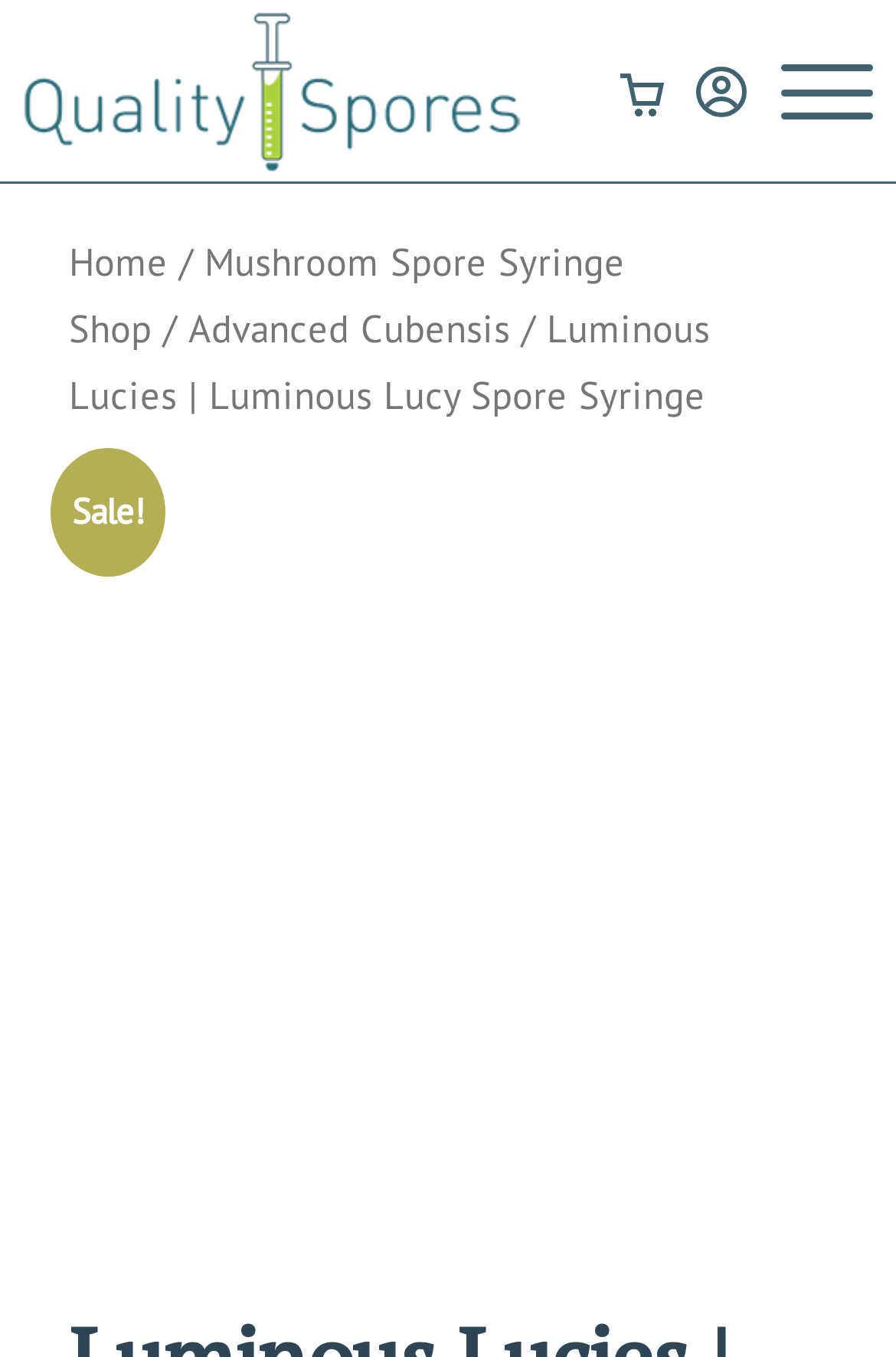Answer briefly with one word or phrase:
What is the significance of the 'Sale!' text?

Indicates a discount